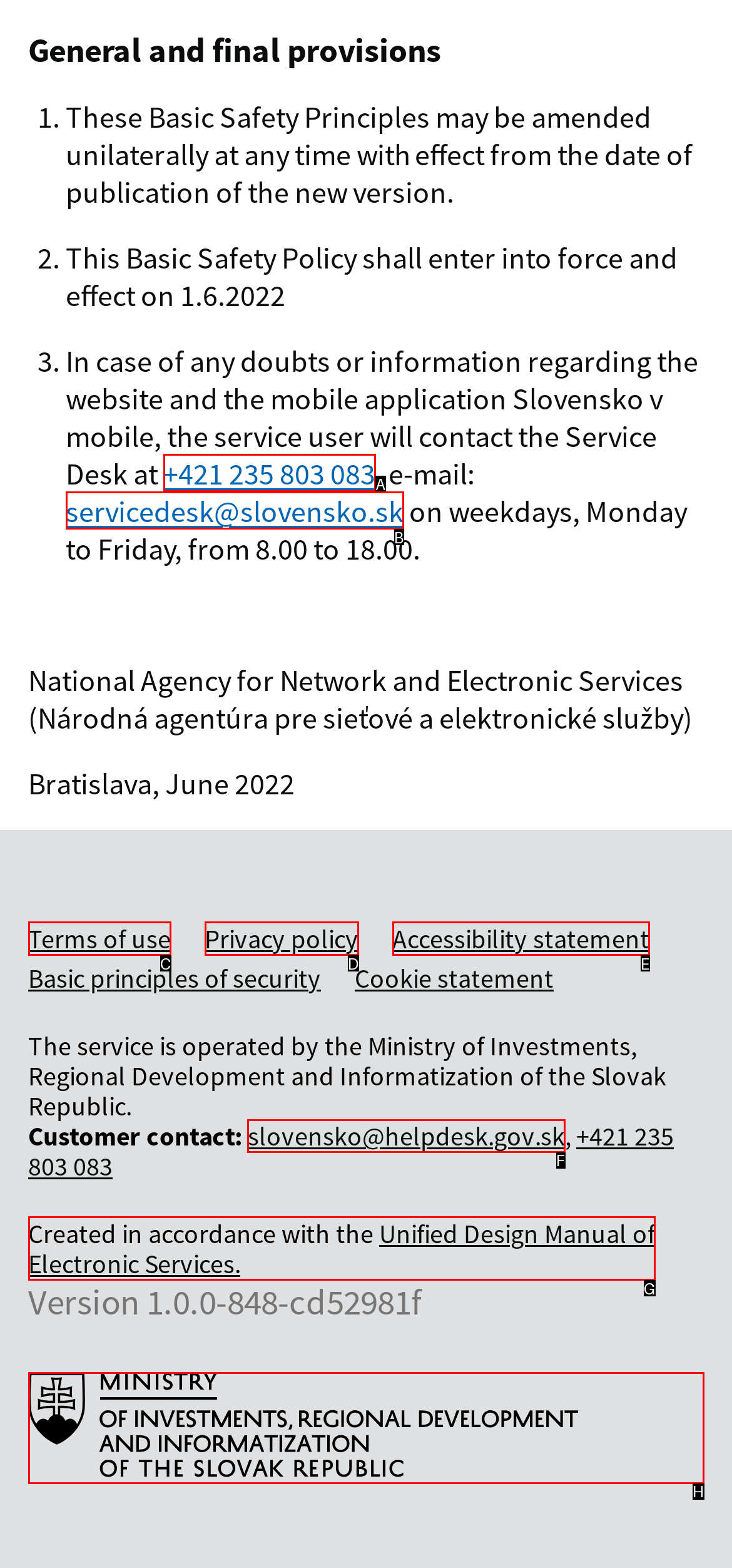Choose the HTML element that should be clicked to achieve this task: Send an email to 'slovensko@helpdesk.gov.sk'
Respond with the letter of the correct choice.

F